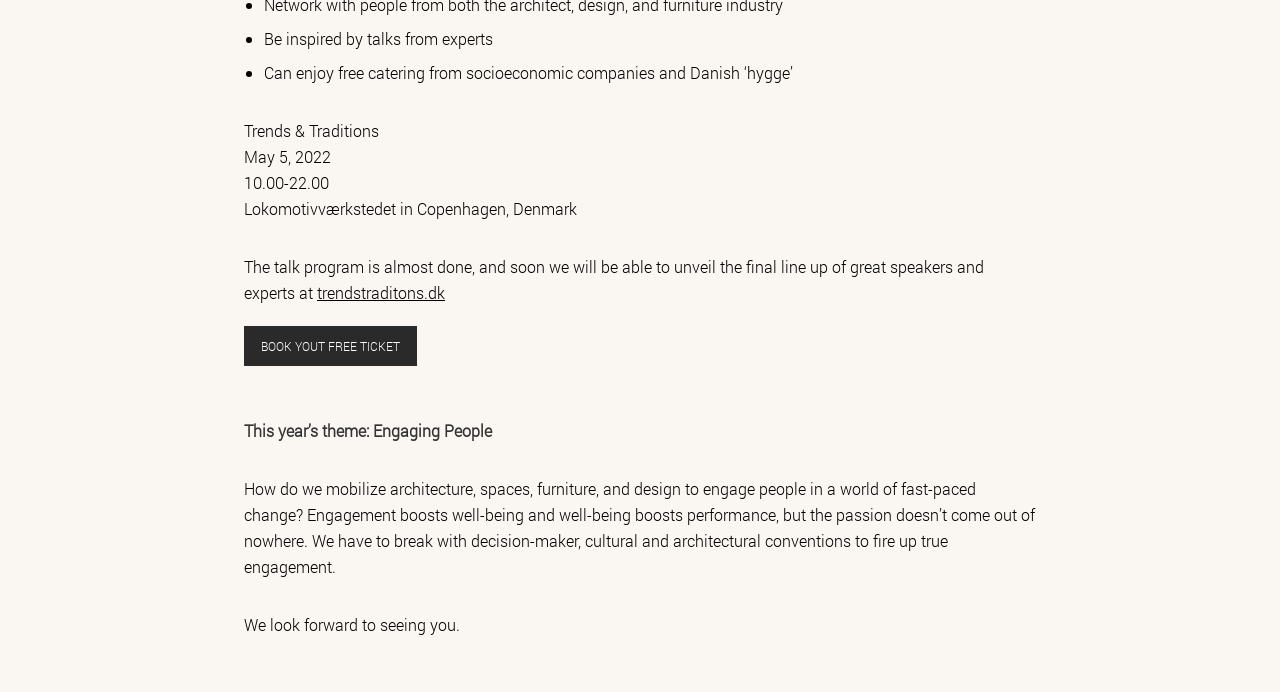Determine the coordinates of the bounding box that should be clicked to complete the instruction: "Click https://cookieinformation.com/cookie-and-privacy-policy/". The coordinates should be represented by four float numbers between 0 and 1: [left, top, right, bottom].

[0.513, 0.775, 0.614, 0.853]